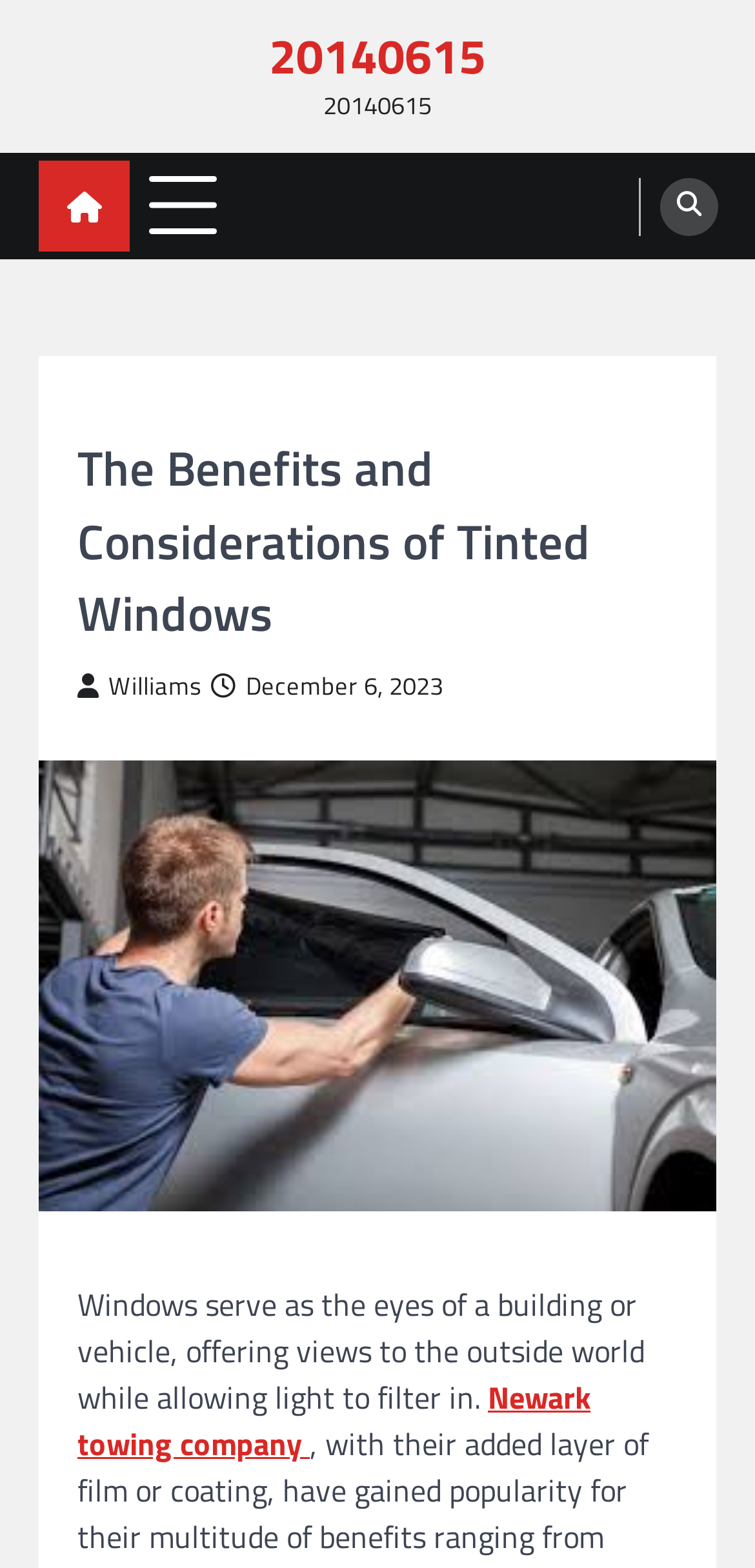Please find and provide the title of the webpage.

The Benefits and Considerations of Tinted Windows